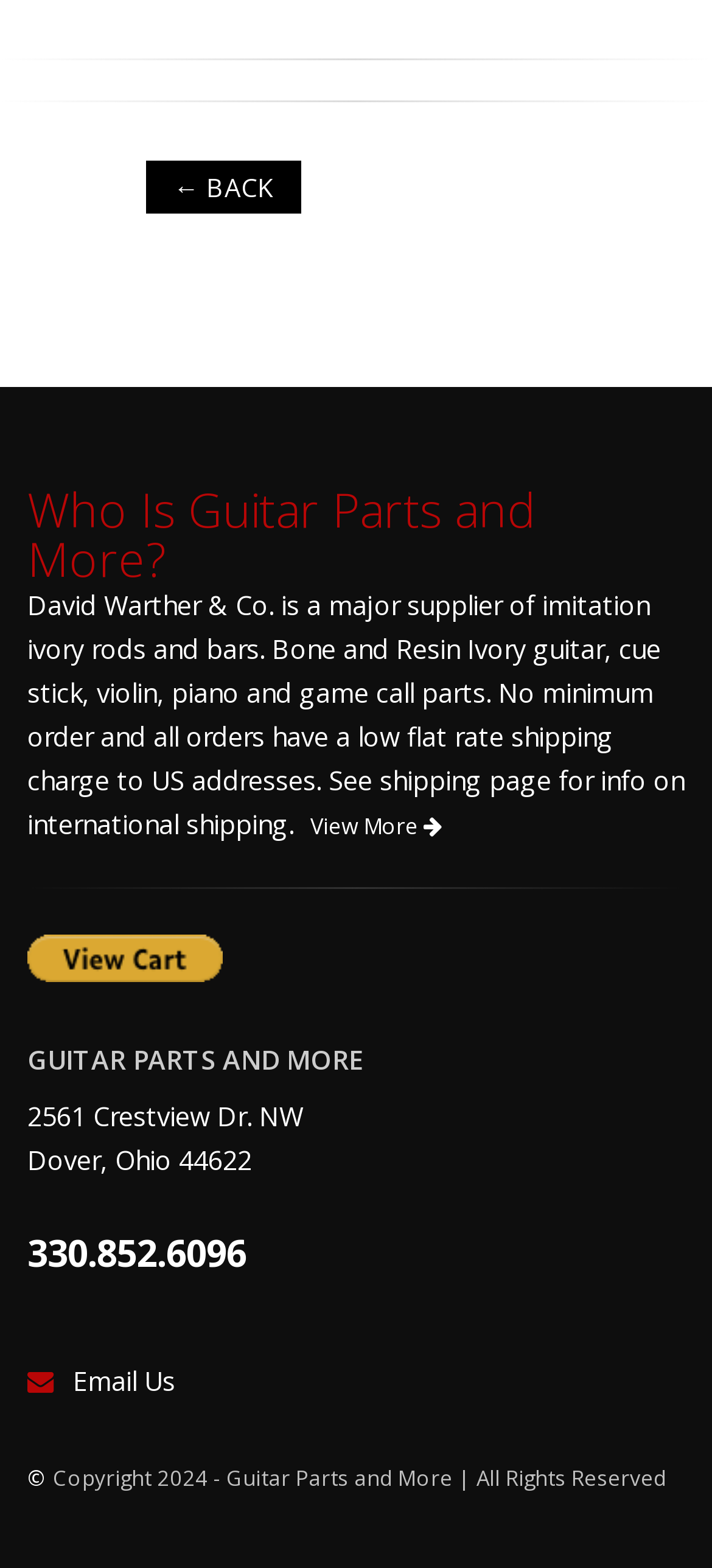Use the information in the screenshot to answer the question comprehensively: What is the copyright year?

The copyright year can be found in the StaticText element that displays the copyright information, which is 'Copyright 2024 - Guitar Parts and More | All Rights Reserved'.